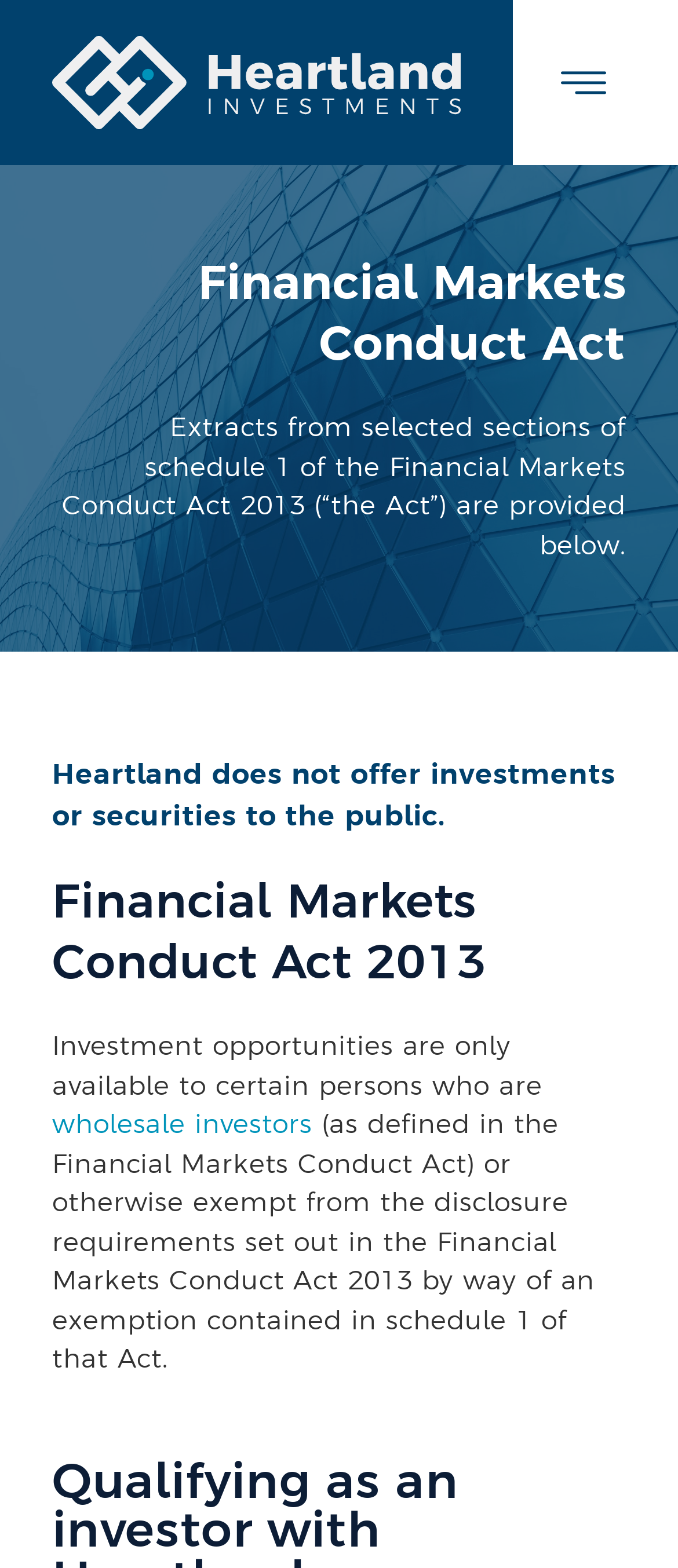Is the webpage offering investments to the public?
From the screenshot, supply a one-word or short-phrase answer.

No